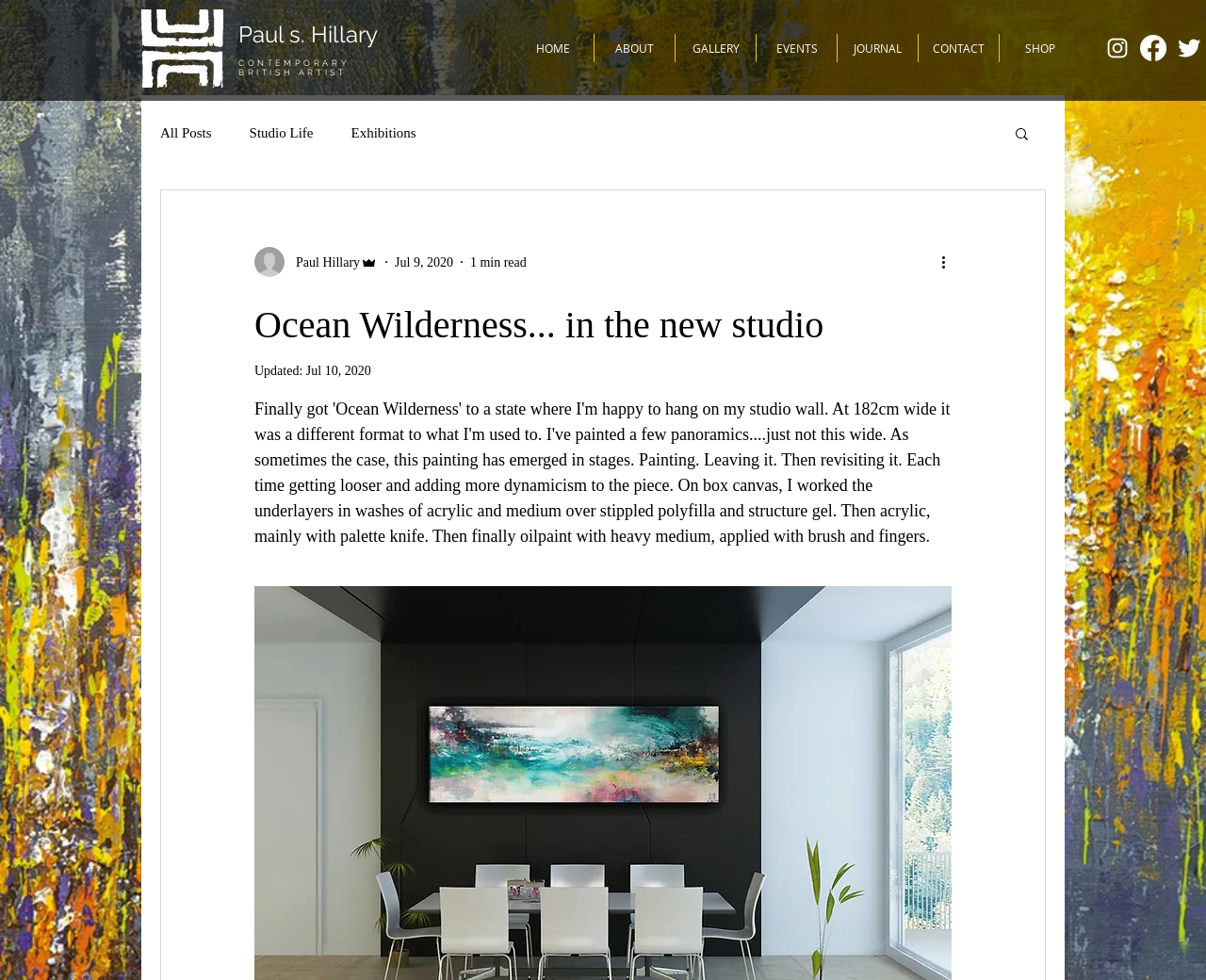Reply to the question with a brief word or phrase: What is the purpose of the button with the search icon?

Search